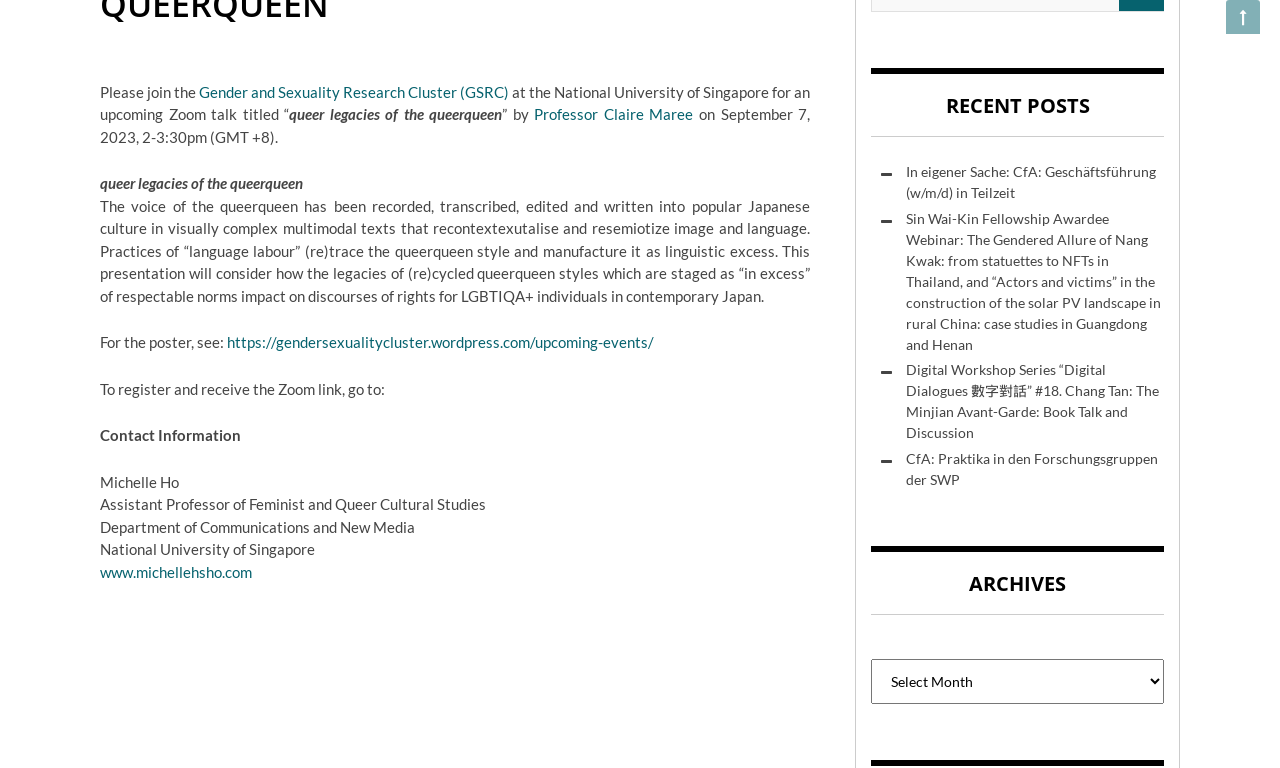Respond to the question below with a single word or phrase:
What is the name of the university that is hosting the Zoom talk?

National University of Singapore